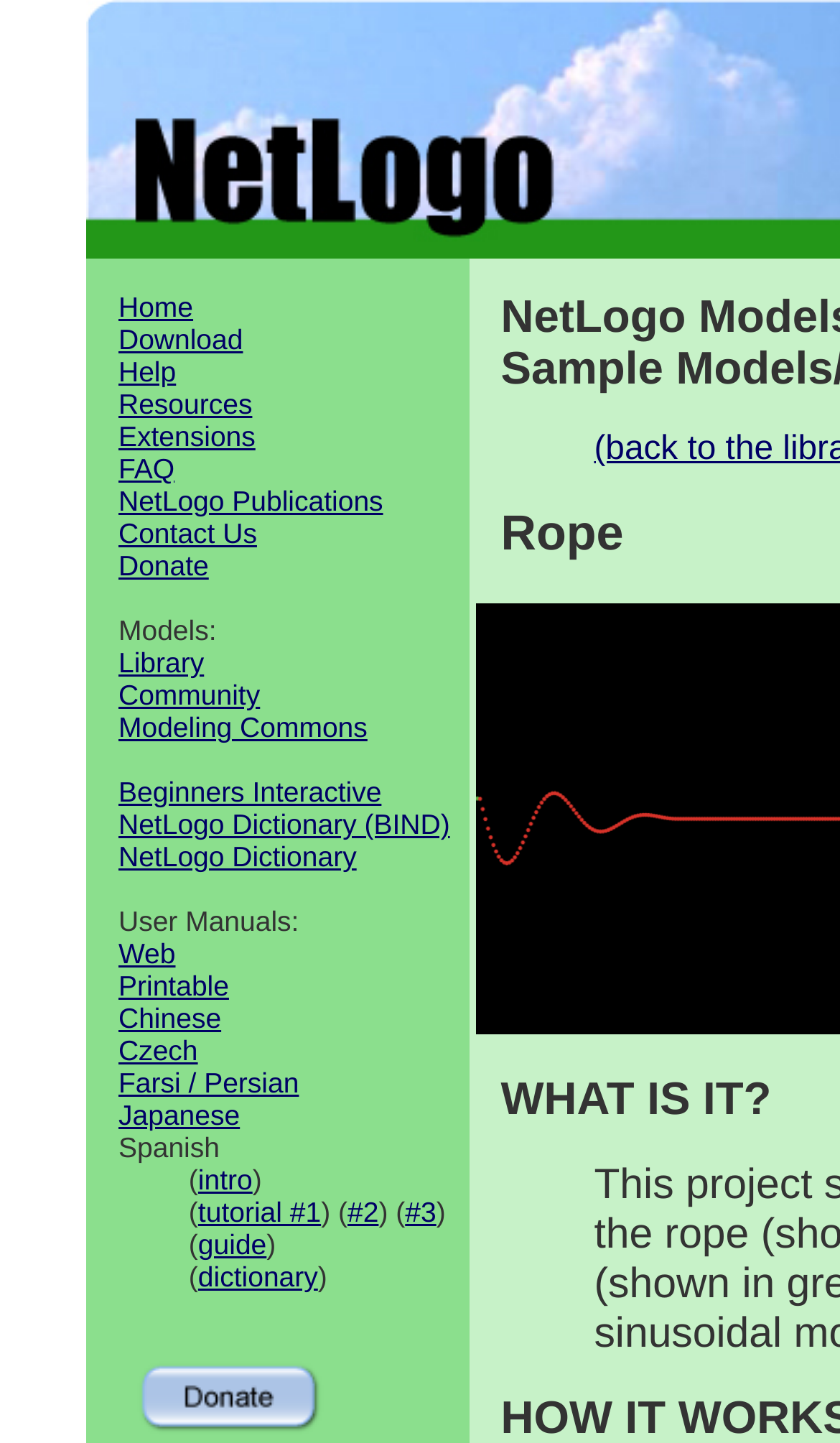What is the name of the dictionary link?
Please give a detailed and elaborate answer to the question based on the image.

I looked at the links in the section labeled 'Models:' and found the link 'NetLogo Dictionary', which is the name of the dictionary link.